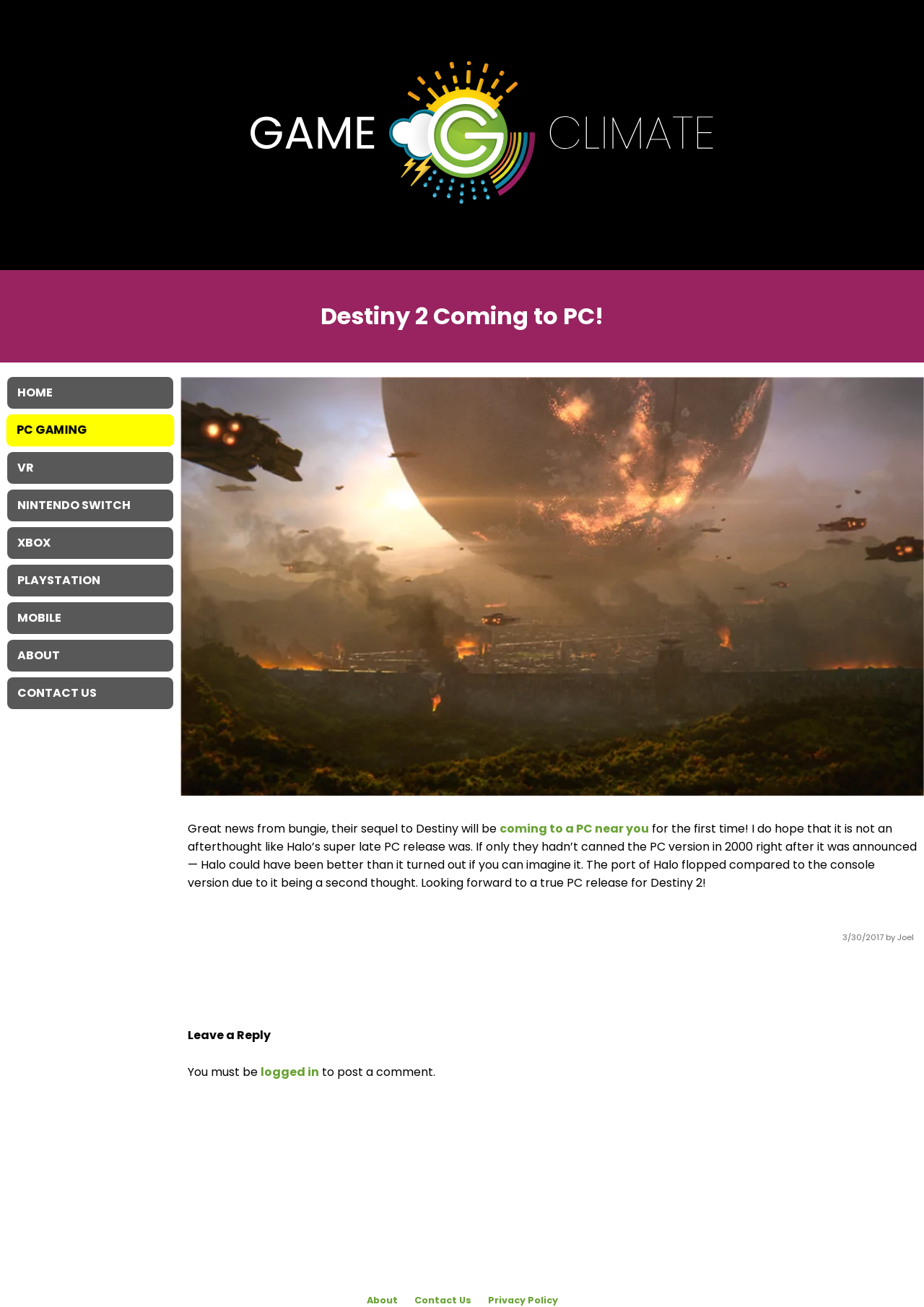Provide the bounding box coordinates of the area you need to click to execute the following instruction: "Click on the Game Climate link".

[0.211, 0.149, 0.789, 0.162]